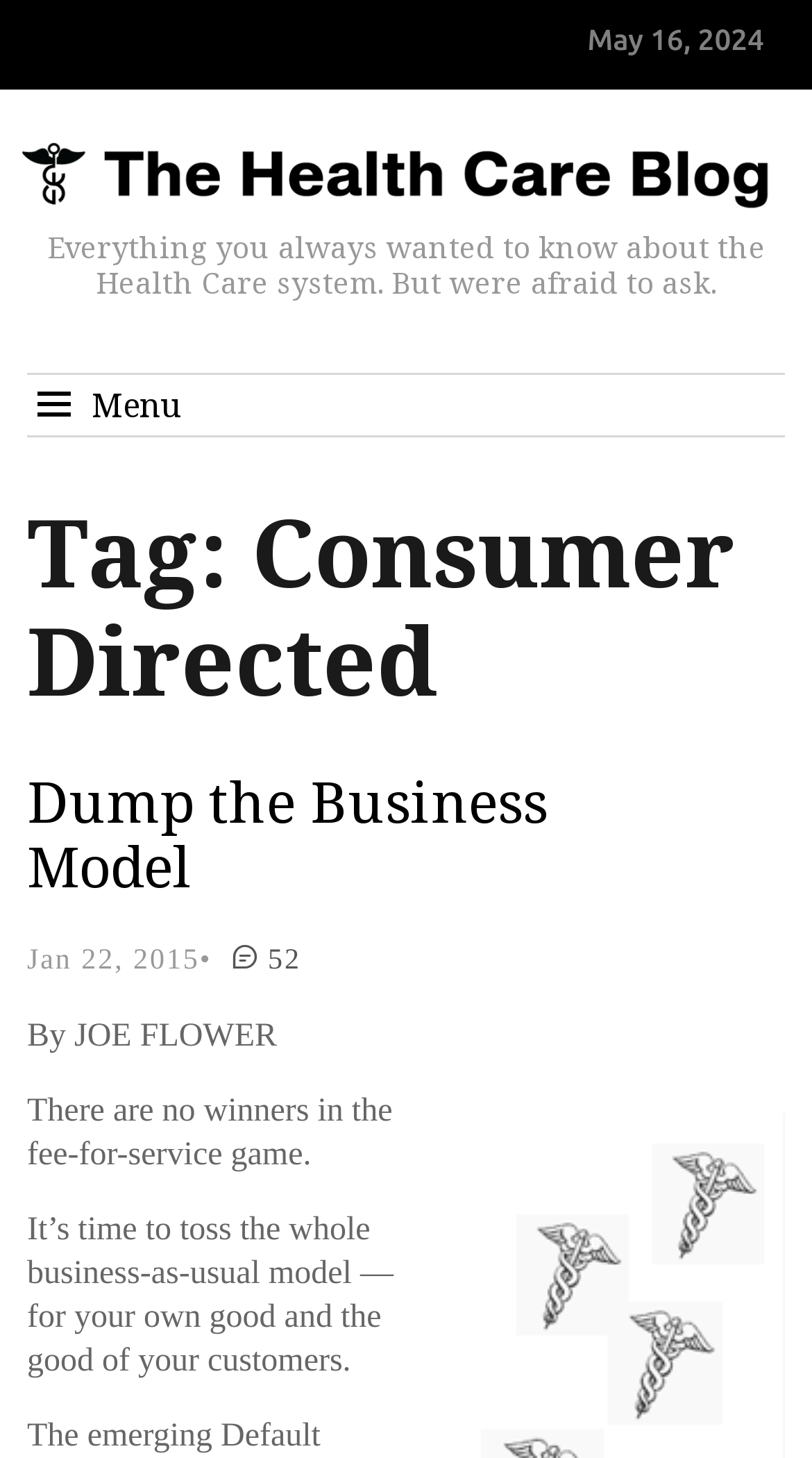Determine the bounding box coordinates for the HTML element mentioned in the following description: "title="Home"". The coordinates should be a list of four floats ranging from 0 to 1, represented as [left, top, right, bottom].

[0.026, 0.097, 0.949, 0.145]